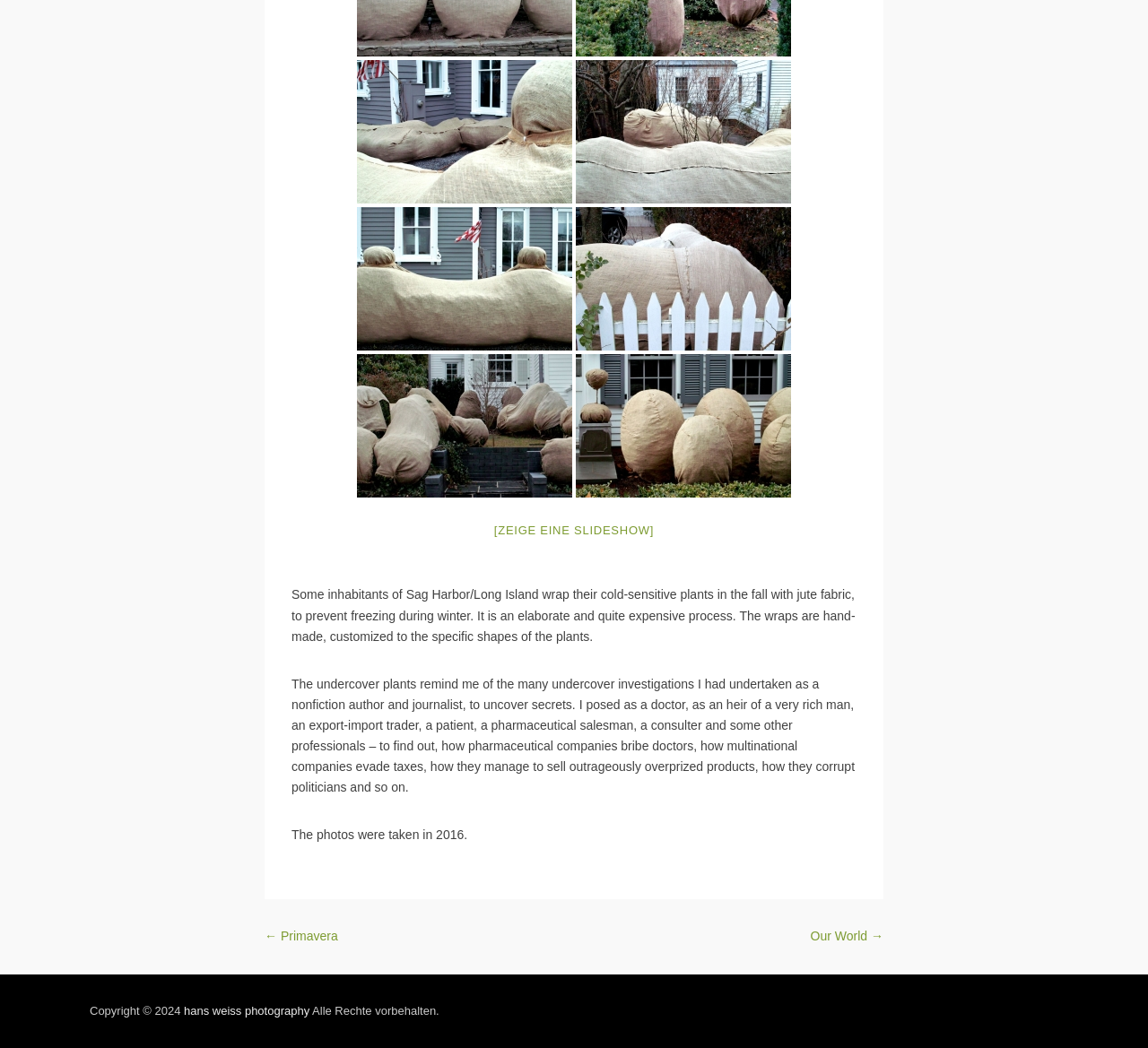Find the bounding box of the UI element described as follows: "alt="11 SDIM0130" title="11 SDIM0130"".

[0.311, 0.338, 0.498, 0.475]